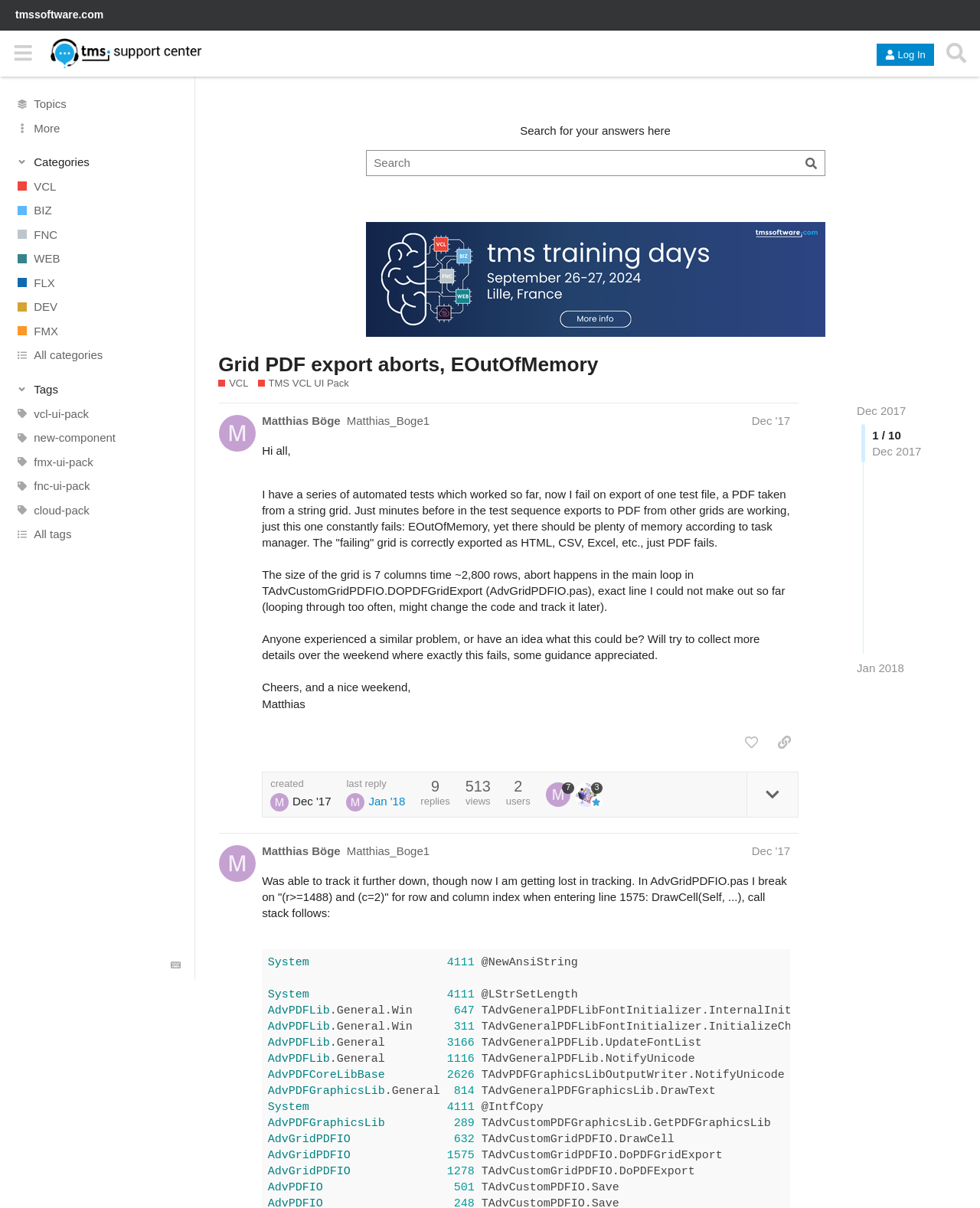Determine the bounding box coordinates for the UI element with the following description: "Financing". The coordinates should be four float numbers between 0 and 1, represented as [left, top, right, bottom].

None